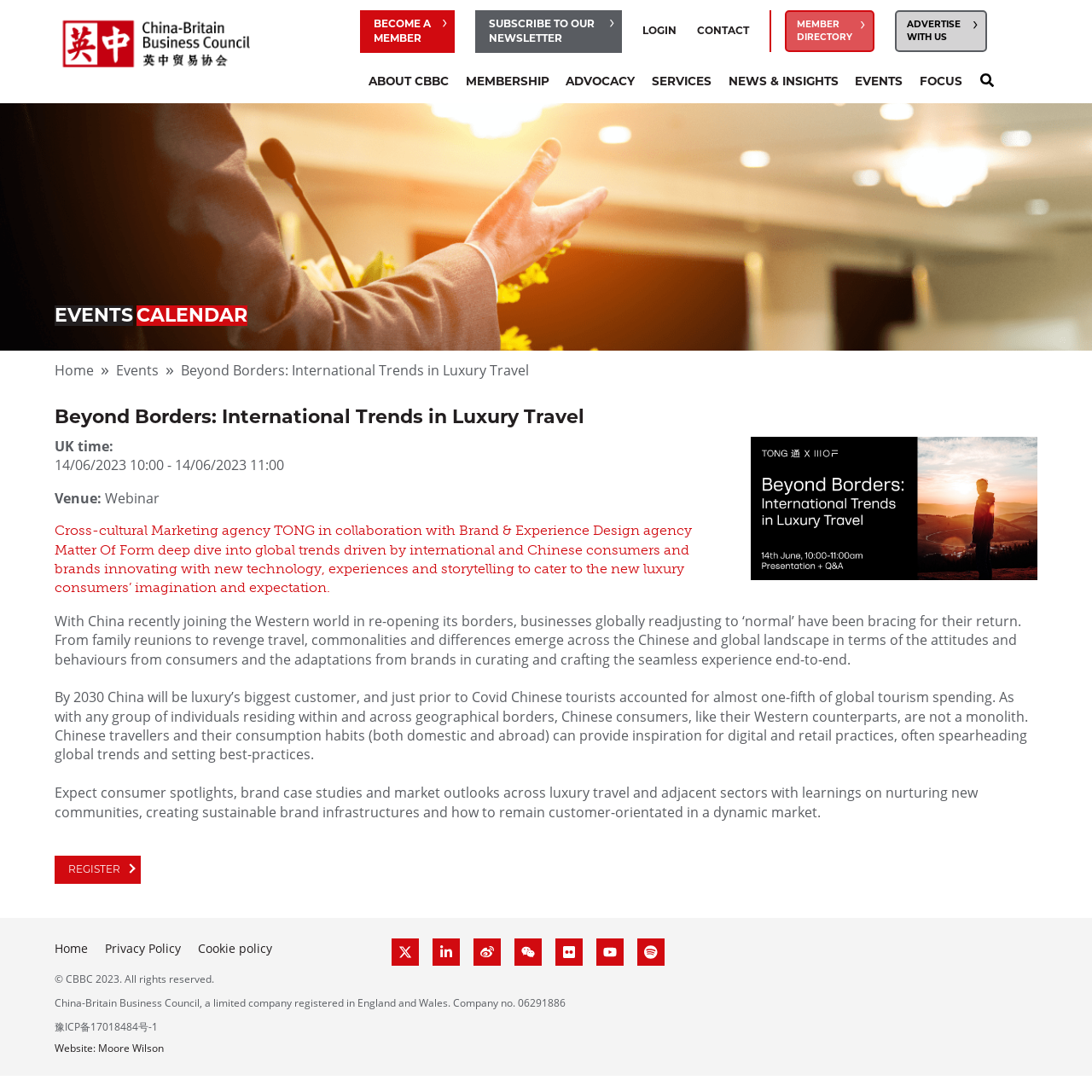Please indicate the bounding box coordinates of the element's region to be clicked to achieve the instruction: "Go to the 'EVENTS' page". Provide the coordinates as four float numbers between 0 and 1, i.e., [left, top, right, bottom].

[0.783, 0.061, 0.827, 0.094]